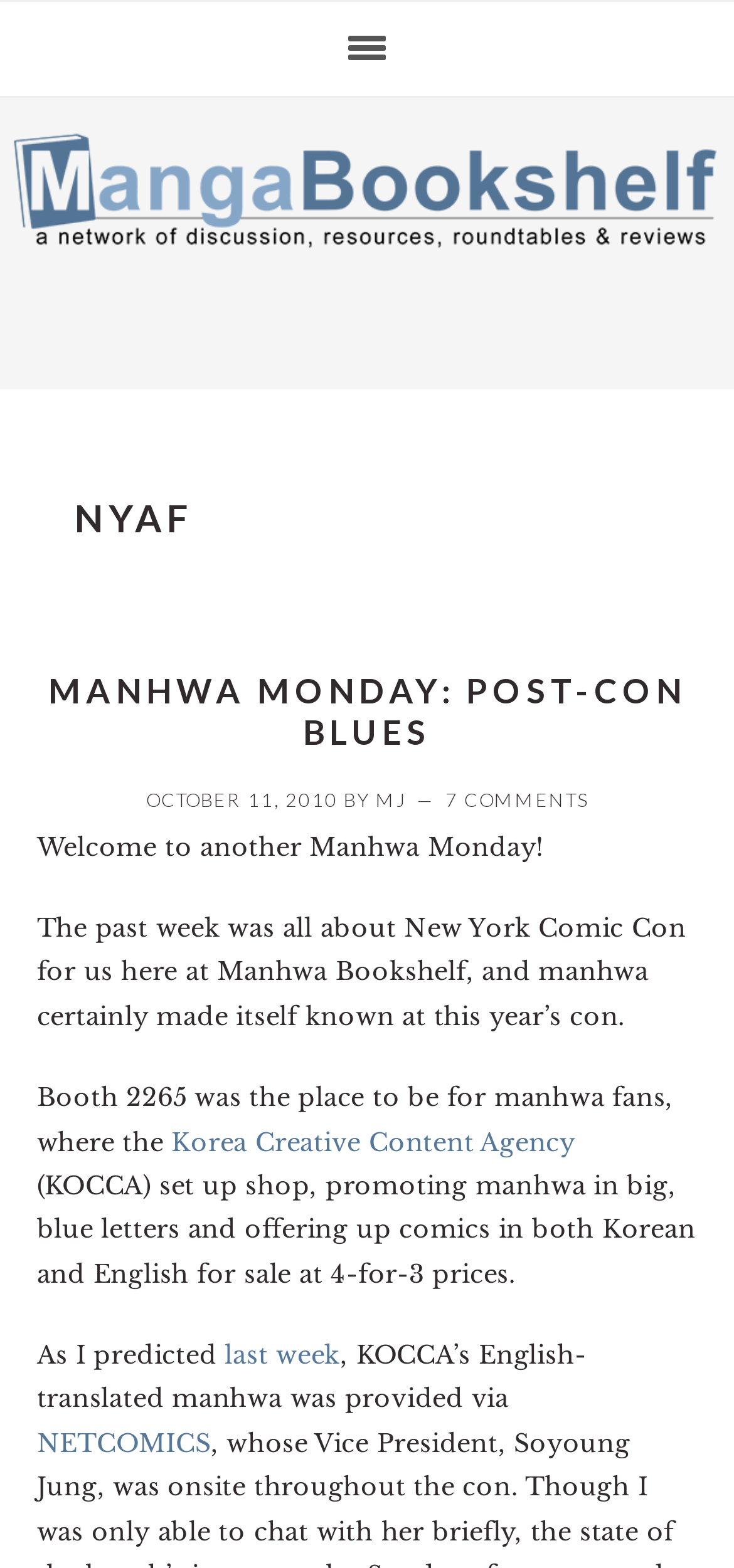Provide a comprehensive description of the webpage.

The webpage is about a manga bookshelf, specifically focused on manhwa, a type of Korean comic. At the top, there are three "skip to" links, allowing users to navigate to primary navigation, content, or primary sidebar. 

Below these links, a prominent link "MANGA BOOKSHELF" is centered at the top of the page. Underneath, a heading "NYAF" is displayed, followed by a subheading "MANHWA MONDAY: POST-CON BLUES". This subheading is accompanied by a link to the same title, a timestamp "OCTOBER 11, 2010", and the author's name "MJ". There is also a link to "7 COMMENTS" on the same line.

The main content of the page is a blog post, which starts with a welcoming message and discusses the recent New York Comic Con event. The post mentions the Korea Creative Content Agency (KOCCA) and its promotion of manhwa at the con. There are also links to "last week" and "NETCOMICS" within the text. The post is divided into several paragraphs, with the text flowing from top to bottom and left to right.